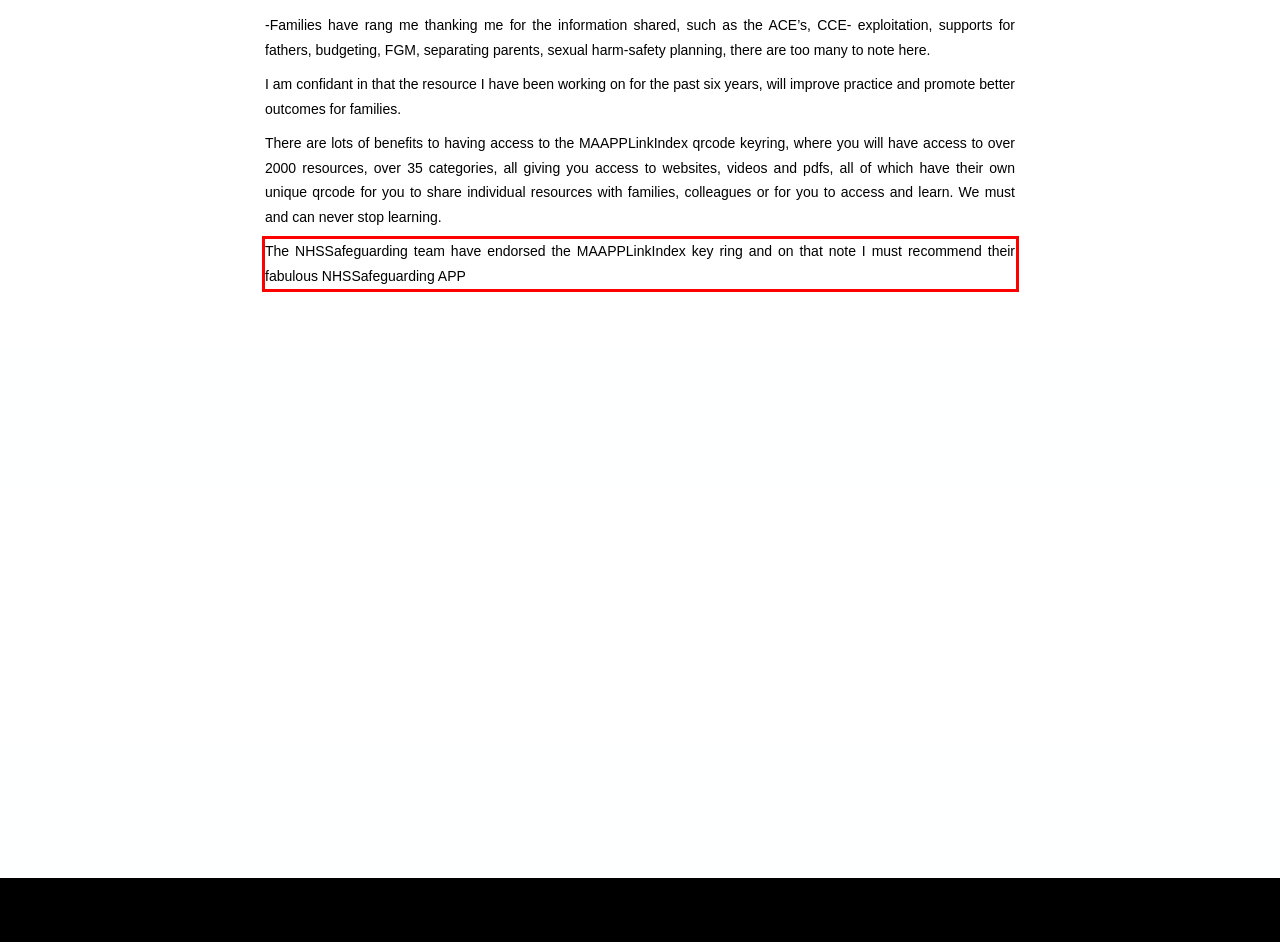Please recognize and transcribe the text located inside the red bounding box in the webpage image.

The NHSSafeguarding team have endorsed the MAAPPLinkIndex key ring and on that note I must recommend their fabulous NHSSafeguarding APP